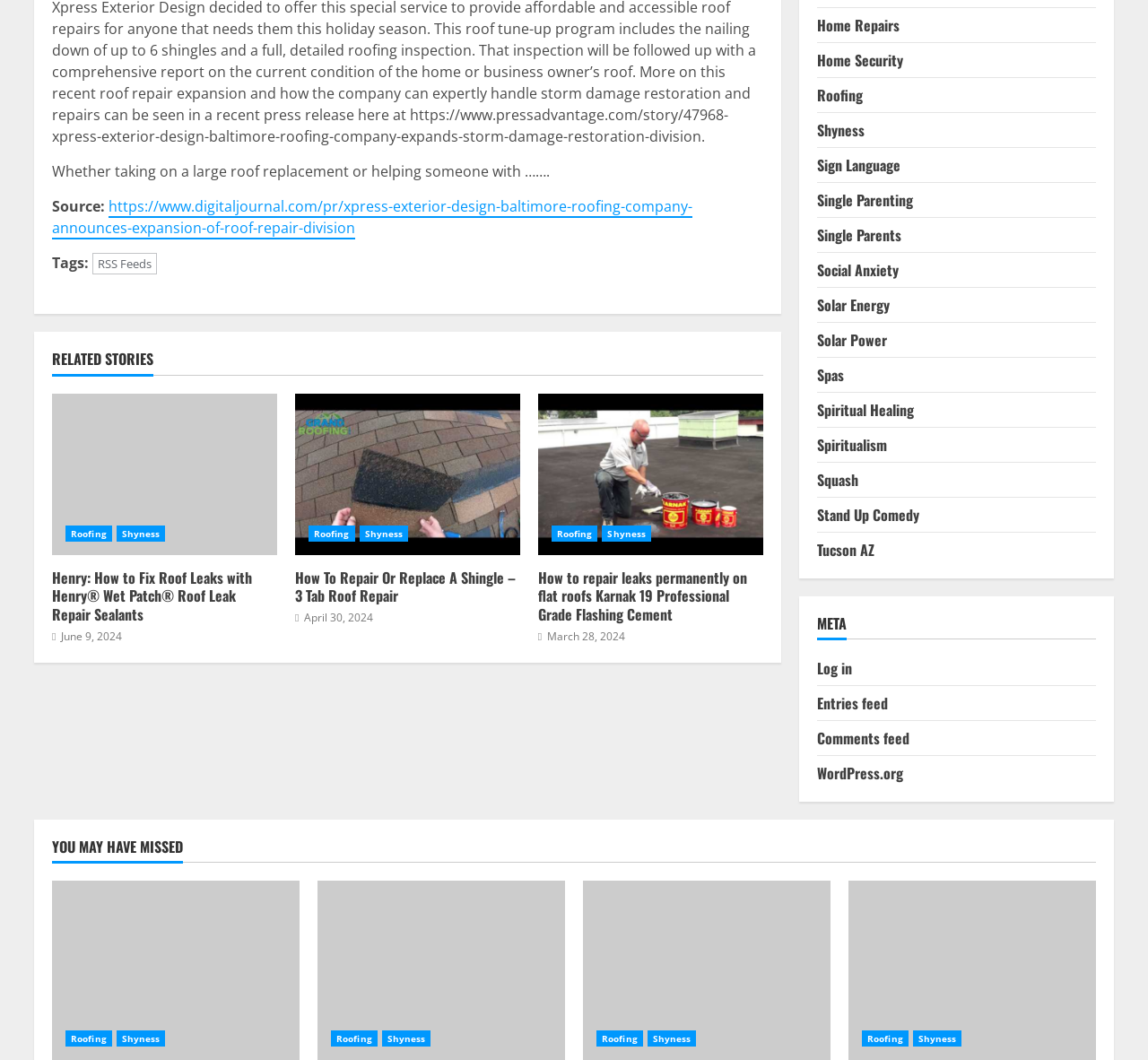Find the bounding box coordinates of the element to click in order to complete this instruction: "Click on 'Home Repairs'". The bounding box coordinates must be four float numbers between 0 and 1, denoted as [left, top, right, bottom].

[0.712, 0.014, 0.783, 0.034]